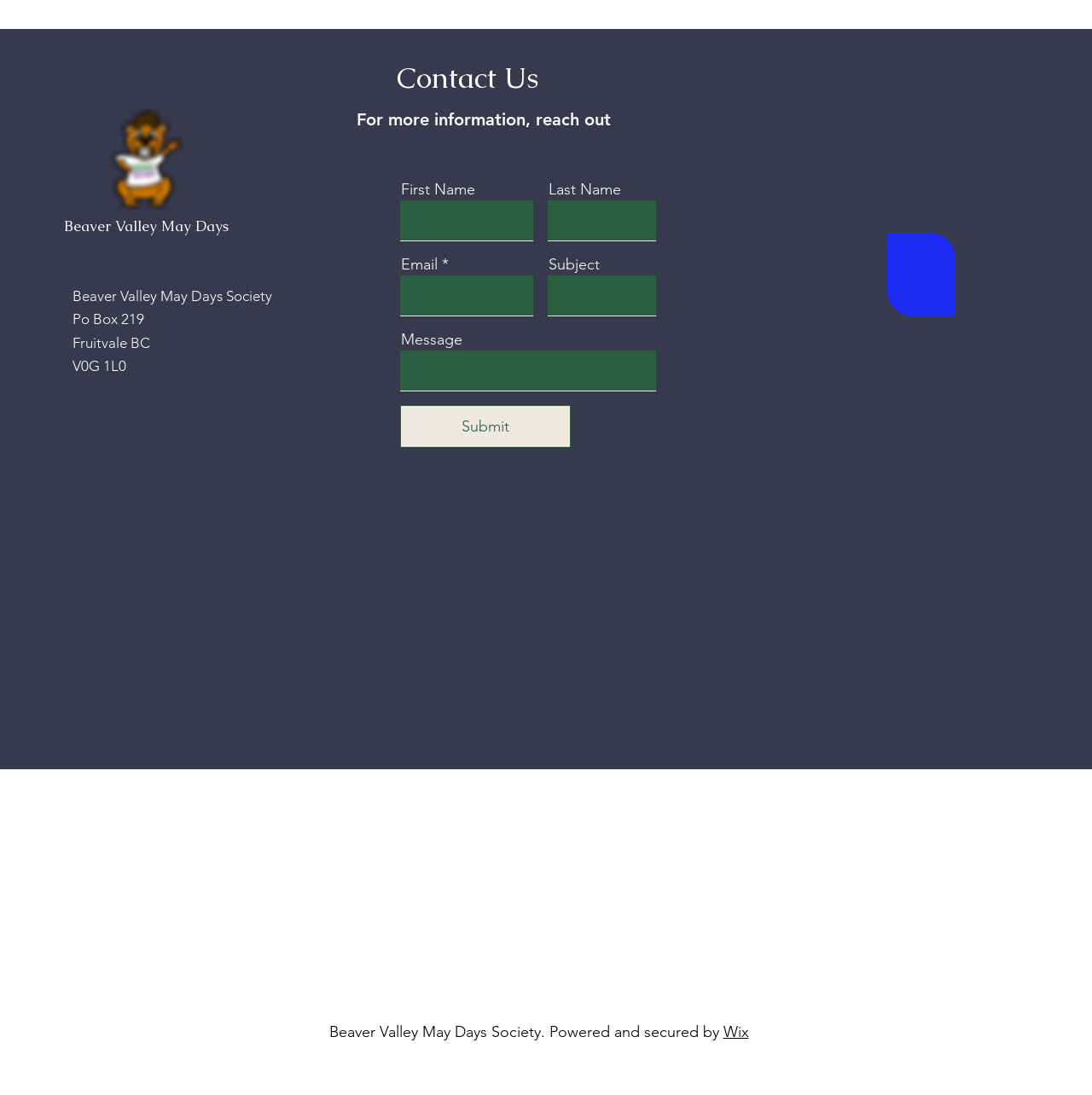Pinpoint the bounding box coordinates of the clickable area necessary to execute the following instruction: "Zoom in the Google Maps". The coordinates should be given as four float numbers between 0 and 1, namely [left, top, right, bottom].

[0.062, 0.48, 0.938, 0.924]